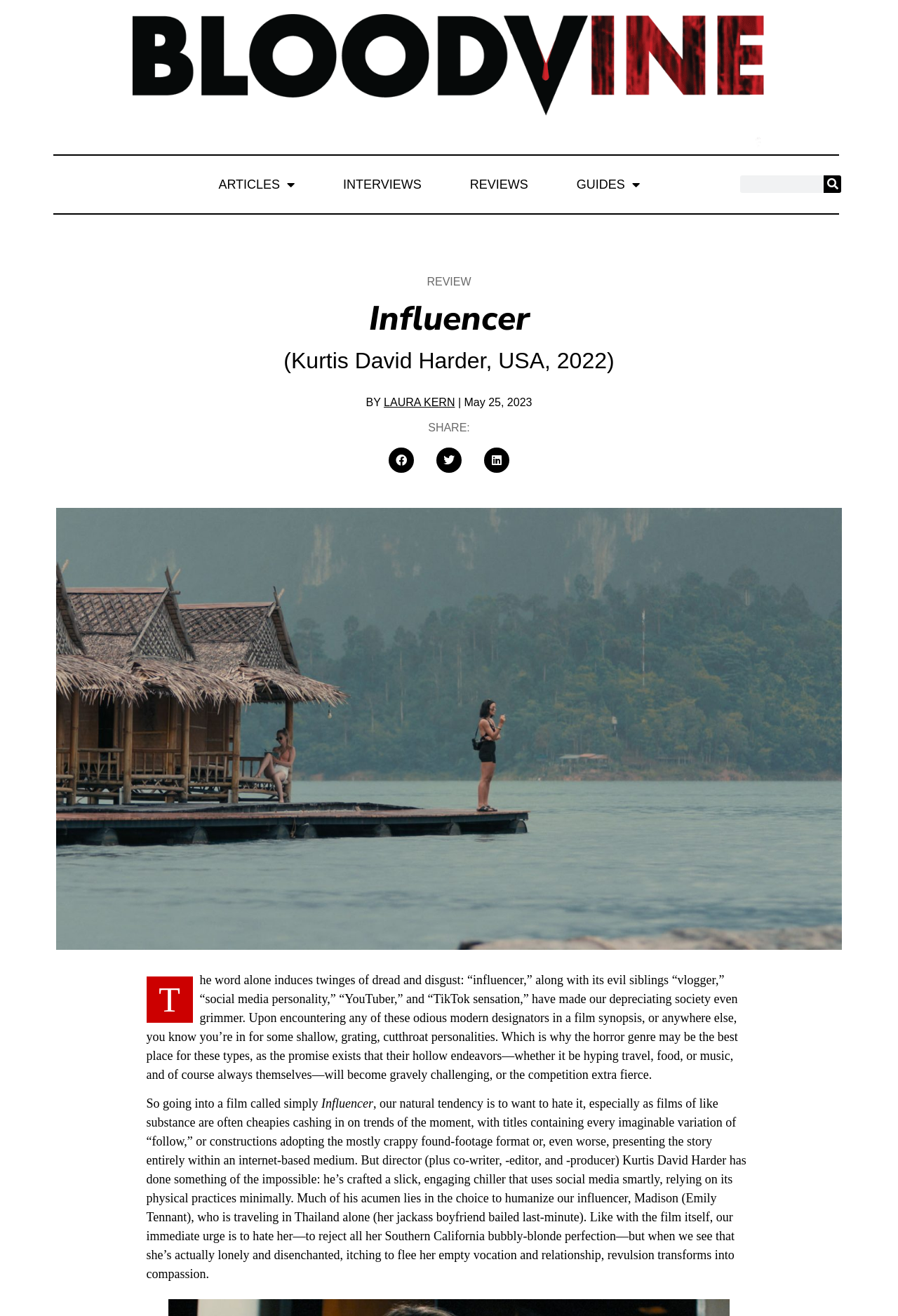Provide a comprehensive description of the webpage.

The webpage appears to be a film review article, with a focus on the movie "Influencer" directed by Kurtis David Harder. At the top of the page, there are several links to different sections of the website, including "ARTICLES", "INTERVIEWS", "REVIEWS", and "GUIDES", which are positioned horizontally across the page. A search bar is located at the top right corner, accompanied by a search button.

Below the navigation links, there are several headings that provide information about the film, including the title "REVIEW", the film's title "Influencer", and its credits "(Kurtis David Harder, USA, 2022)". The author of the review, Laura Kern, is credited along with the date of publication, May 25, 2023. There are also social media sharing buttons for Facebook, Twitter, and LinkedIn.

The main content of the article is a lengthy review of the film, which discusses the themes of social media and influencer culture. The text is divided into several paragraphs, with the first paragraph setting the tone for the rest of the review. The review praises the film's ability to humanize the influencer character, Madison, and its effective use of social media as a plot device.

There are no images on the page, but there is a small icon "T" located near the bottom of the page. Overall, the webpage is focused on providing a detailed and thoughtful review of the film "Influencer", with a clear structure and easy-to-read formatting.